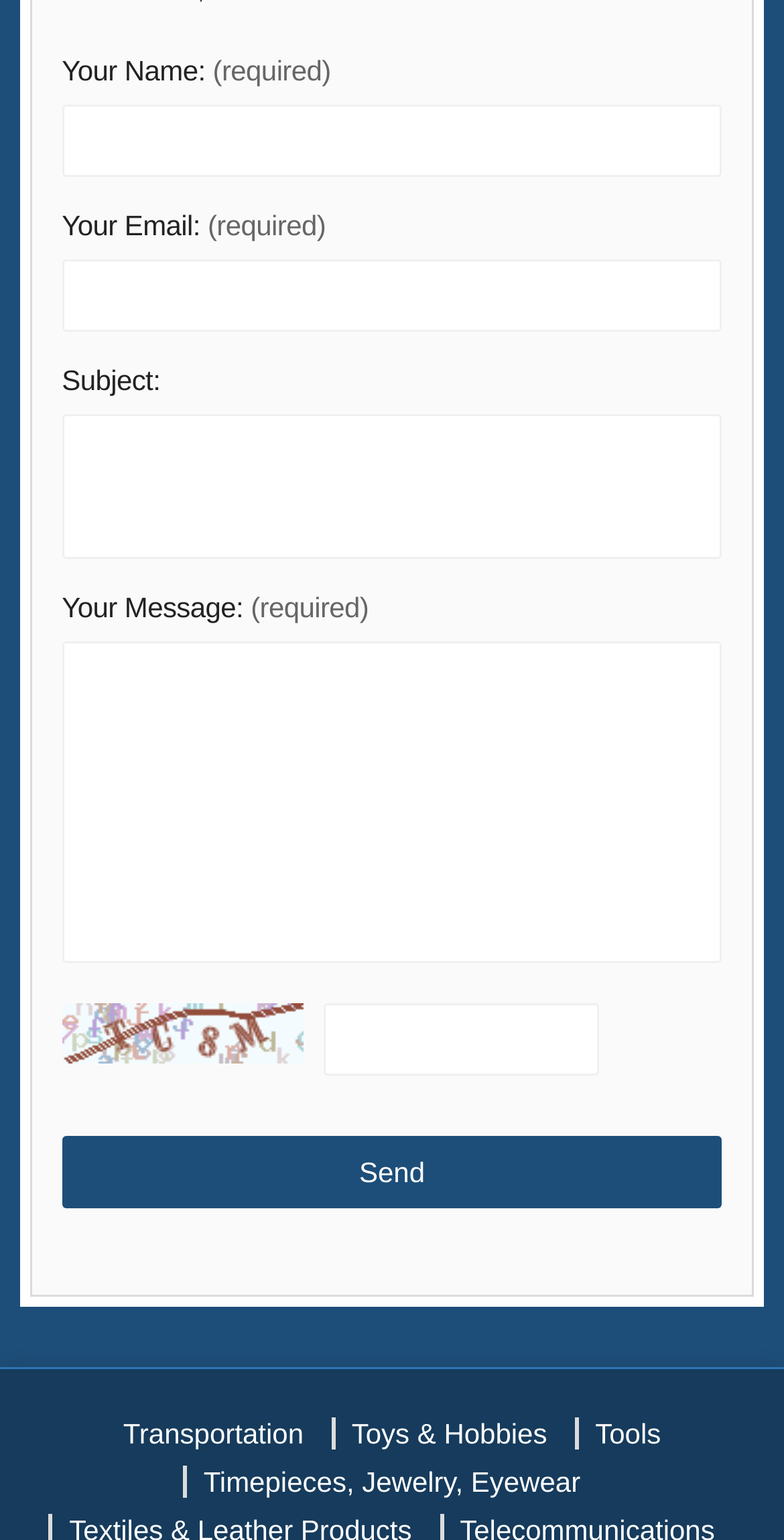Analyze the image and answer the question with as much detail as possible: 
What is the position of the 'Tools' link?

I compared the y1 and y2 coordinates of the bounding box for each link and found that the 'Tools' link has a higher y1 value than the 'Security & Protection' link, indicating that it is positioned below it.